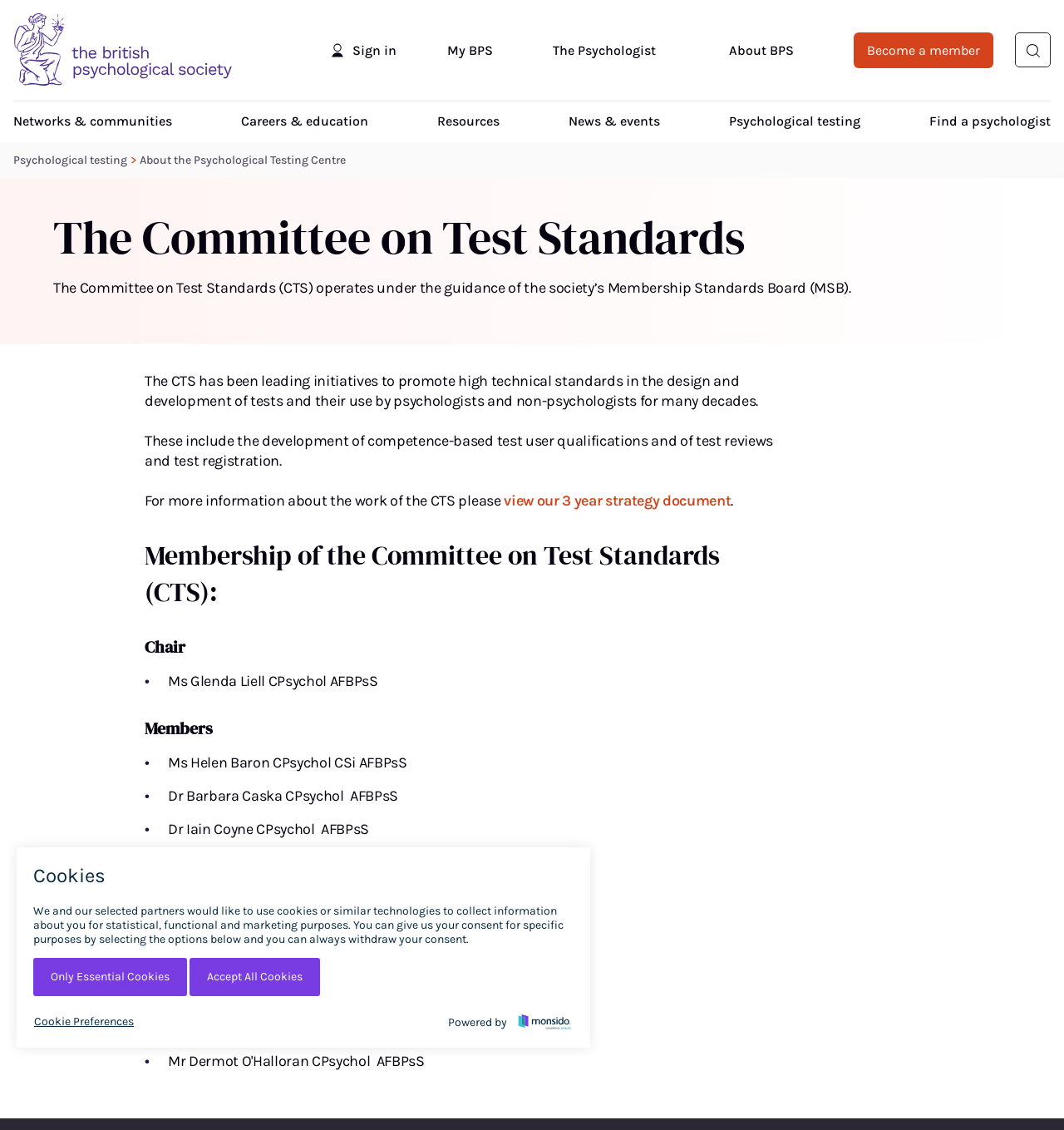Who is the chair of the Committee on Test Standards?
Answer with a single word or phrase by referring to the visual content.

Ms Glenda Liell